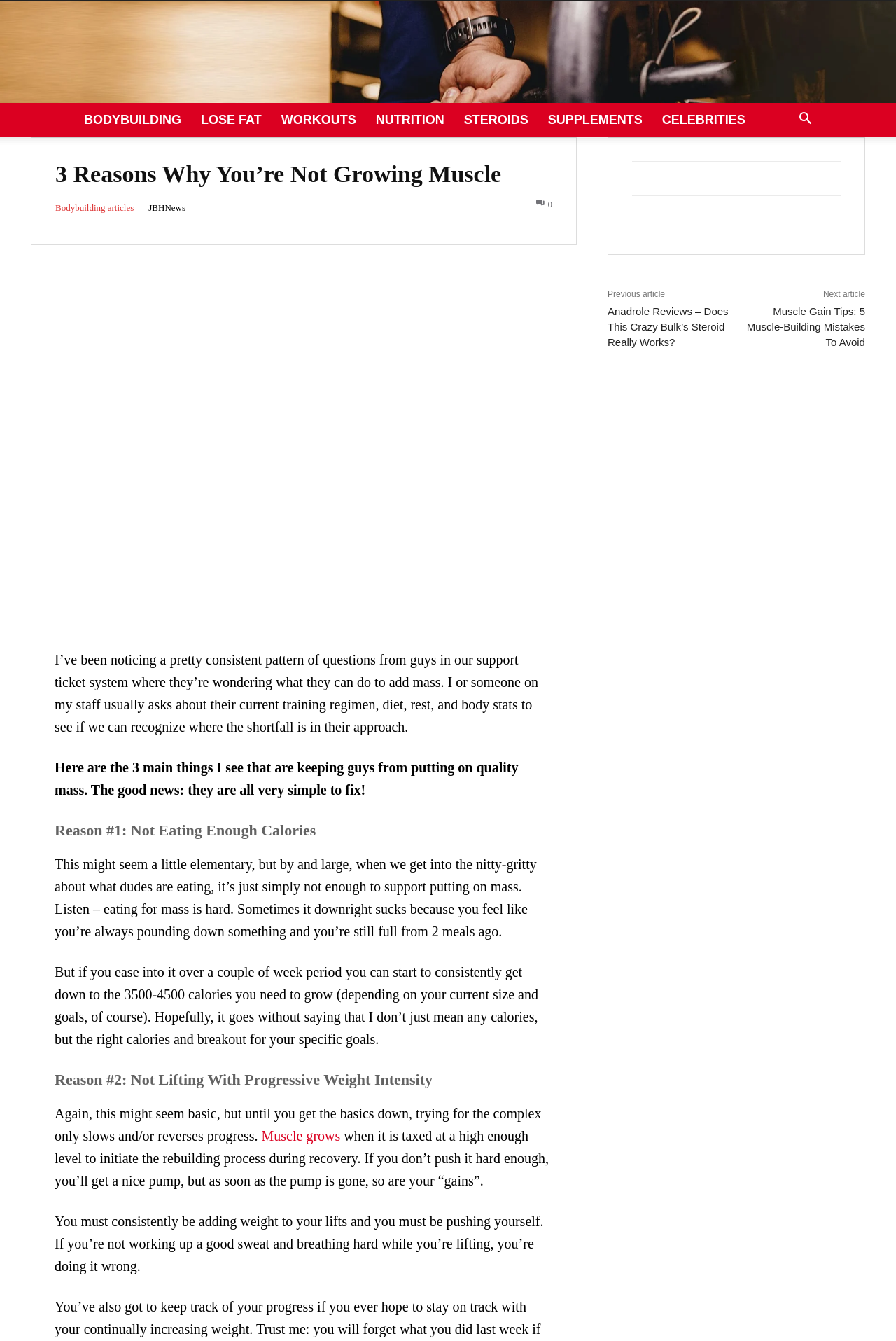Using the image as a reference, answer the following question in as much detail as possible:
What is the purpose of lifting with progressive weight intensity?

As stated in the text, lifting with progressive weight intensity is necessary to initiate the rebuilding process during recovery, which is essential for muscle growth.